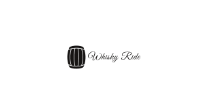Answer the following query with a single word or phrase:
What does the stylized barrel icon symbolize?

whiskey production and craftsmanship